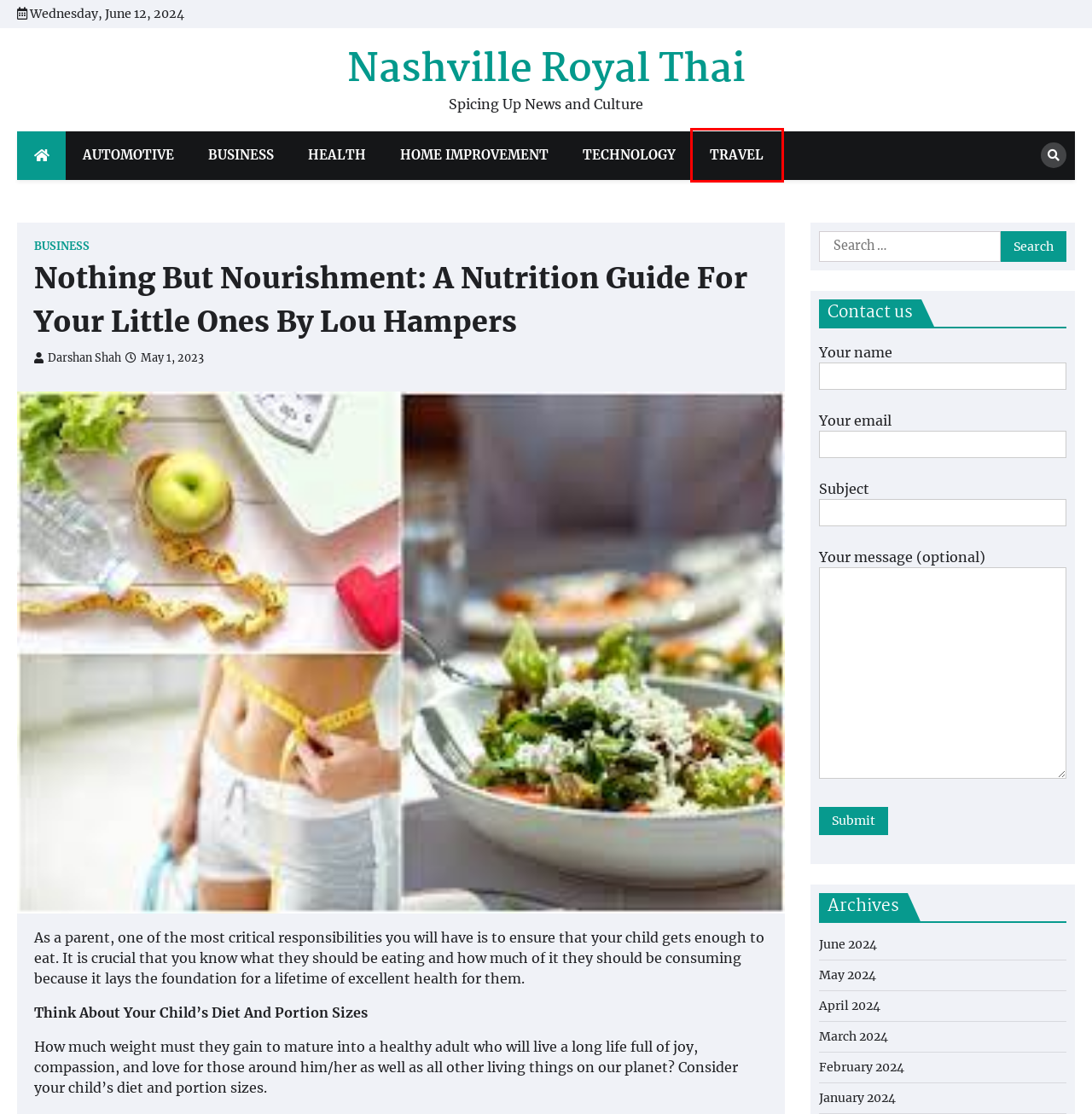You are presented with a screenshot of a webpage containing a red bounding box around an element. Determine which webpage description best describes the new webpage after clicking on the highlighted element. Here are the candidates:
A. Business Archives - Nashville Royal Thai
B. Technology Archives - Nashville Royal Thai
C. February 2024 - Nashville Royal Thai
D. Health Archives - Nashville Royal Thai
E. March 2024 - Nashville Royal Thai
F. Darshan Shah, Author at Nashville Royal Thai
G. Travel Archives - Nashville Royal Thai
H. January 2024 - Nashville Royal Thai

G